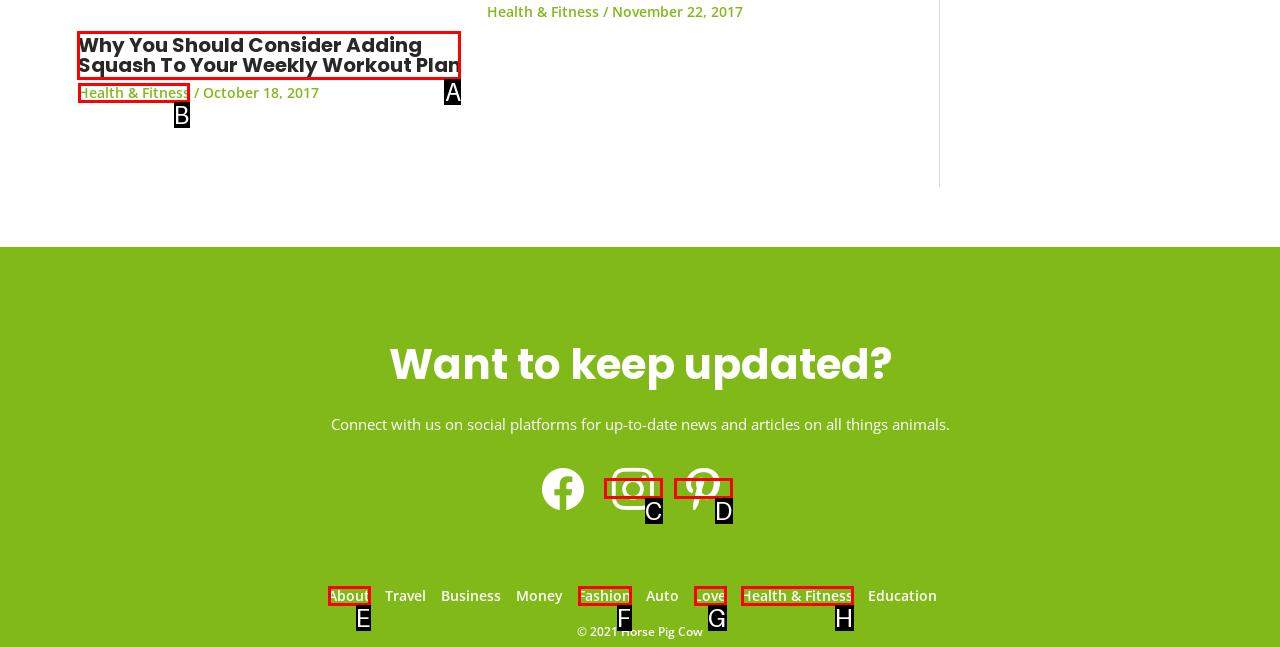Which lettered option should be clicked to perform the following task: Visit the 'Health & Fitness' category
Respond with the letter of the appropriate option.

B